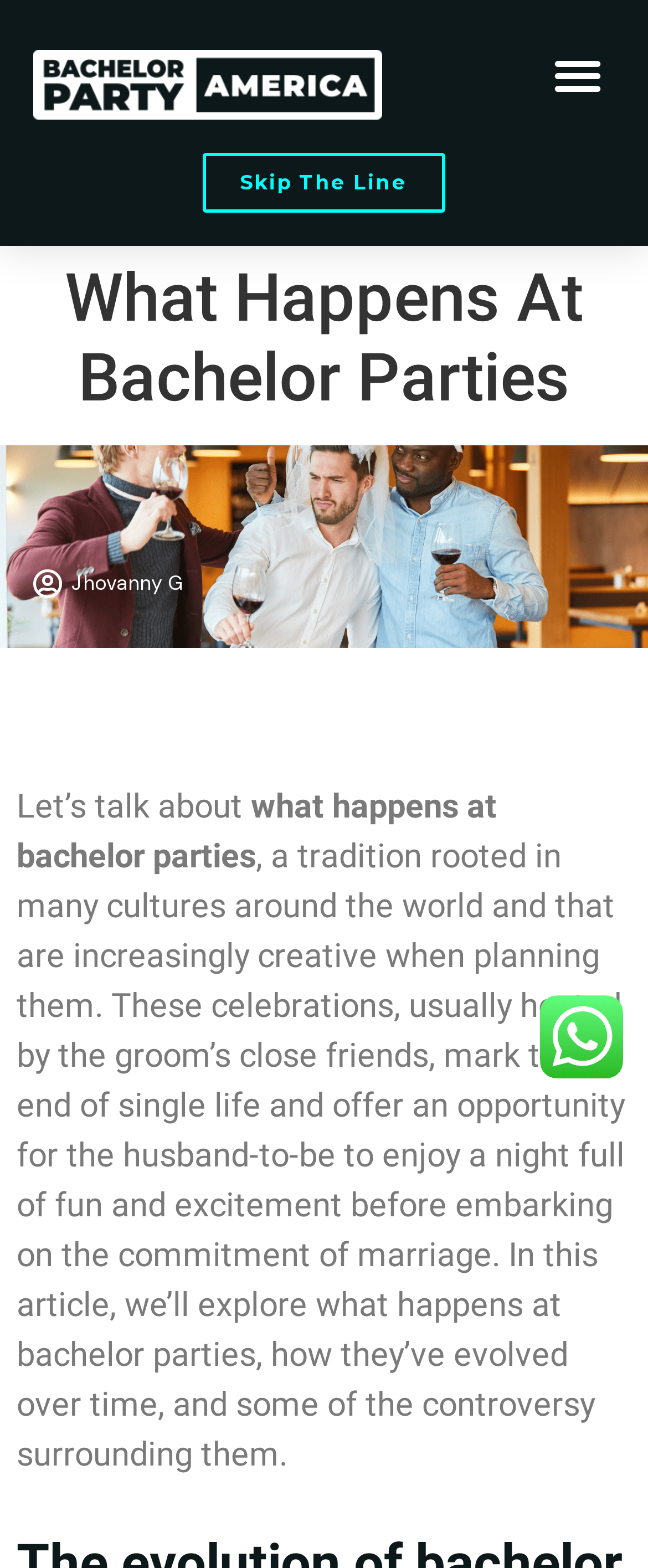What is the tone of the article?
Please craft a detailed and exhaustive response to the question.

The article appears to be informative in tone, as it provides a detailed description of what happens at bachelor parties, their evolution over time, and the controversy surrounding them, without expressing a personal opinion or bias.